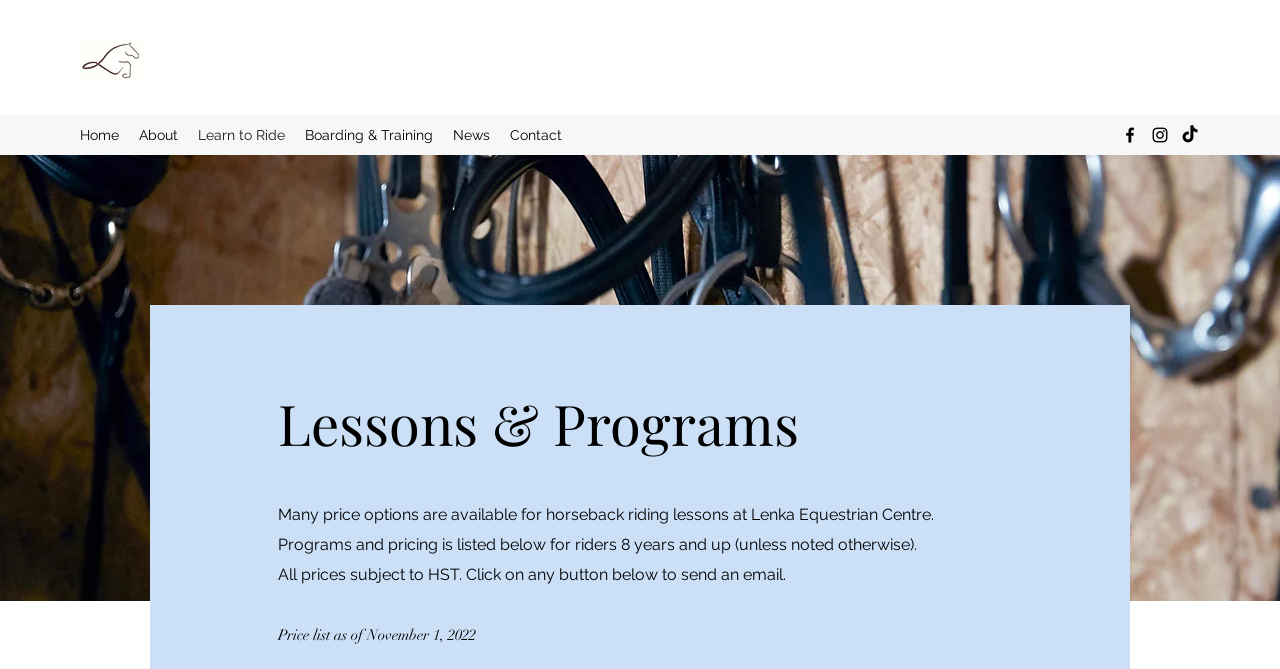Identify the bounding box coordinates of the element to click to follow this instruction: 'Contact Lenka Equestrian Centre'. Ensure the coordinates are four float values between 0 and 1, provided as [left, top, right, bottom].

[0.391, 0.179, 0.447, 0.224]